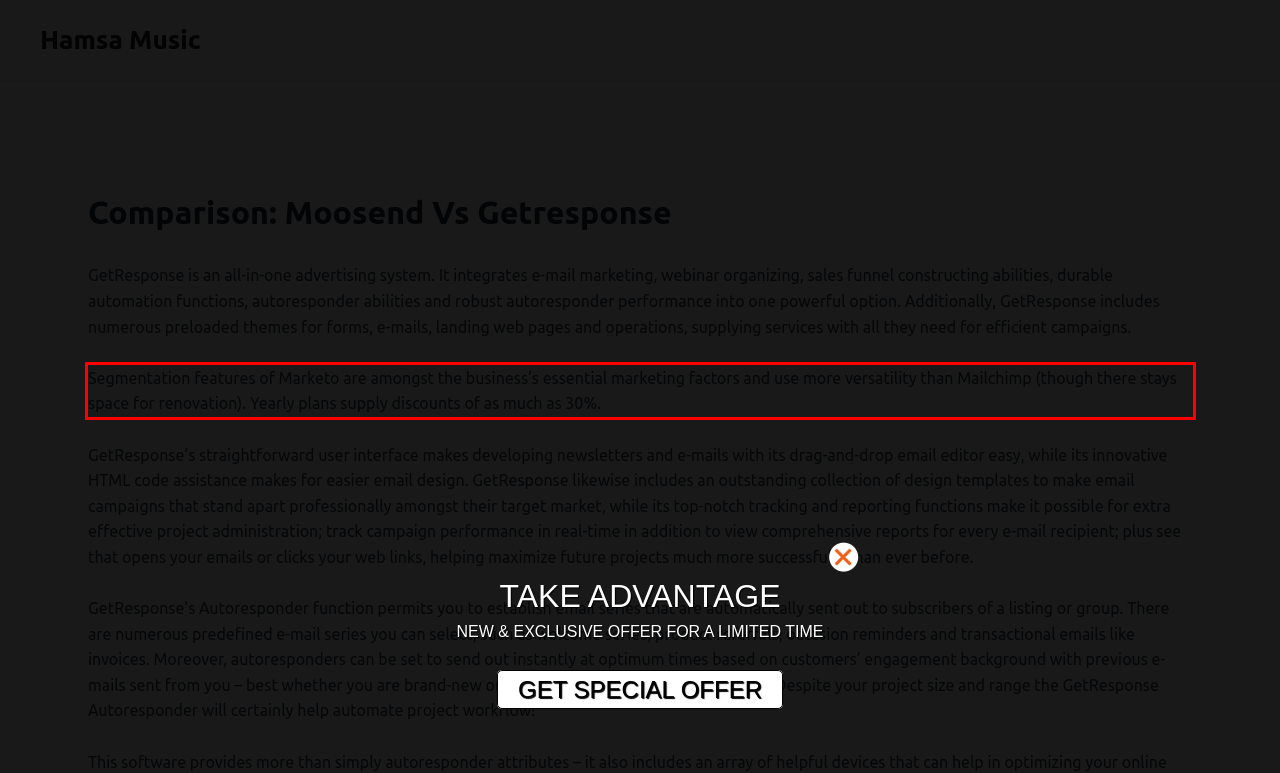Using OCR, extract the text content found within the red bounding box in the given webpage screenshot.

Segmentation features of Marketo are amongst the business’s essential marketing factors and use more versatility than Mailchimp (though there stays space for renovation). Yearly plans supply discounts of as much as 30%.